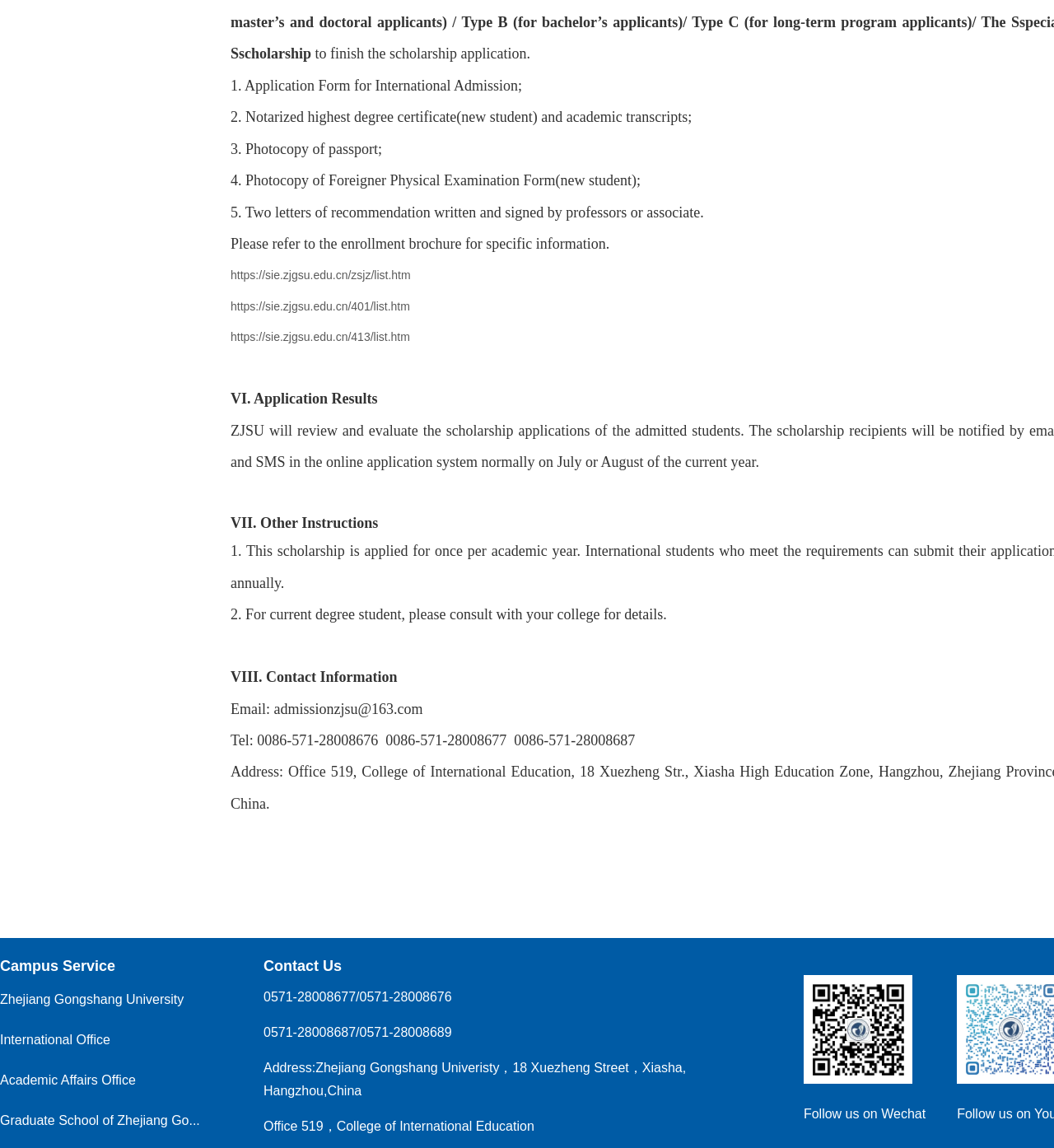Please identify the bounding box coordinates of the region to click in order to complete the given instruction: "click the link to 2008年考研英语阅读真题". The coordinates should be four float numbers between 0 and 1, i.e., [left, top, right, bottom].

None